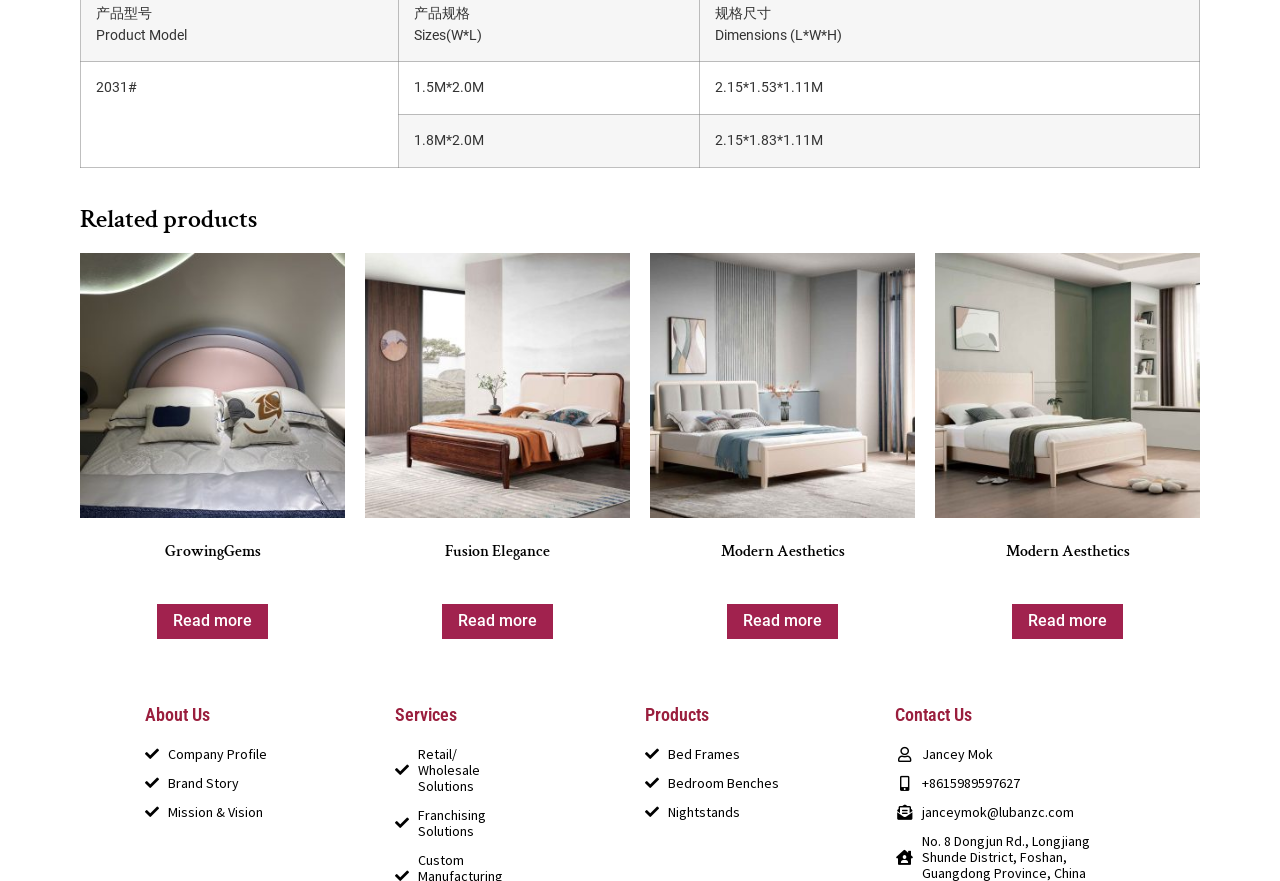Specify the bounding box coordinates (top-left x, top-left y, bottom-right x, bottom-right y) of the UI element in the screenshot that matches this description: Charge Controller And Inverters

None